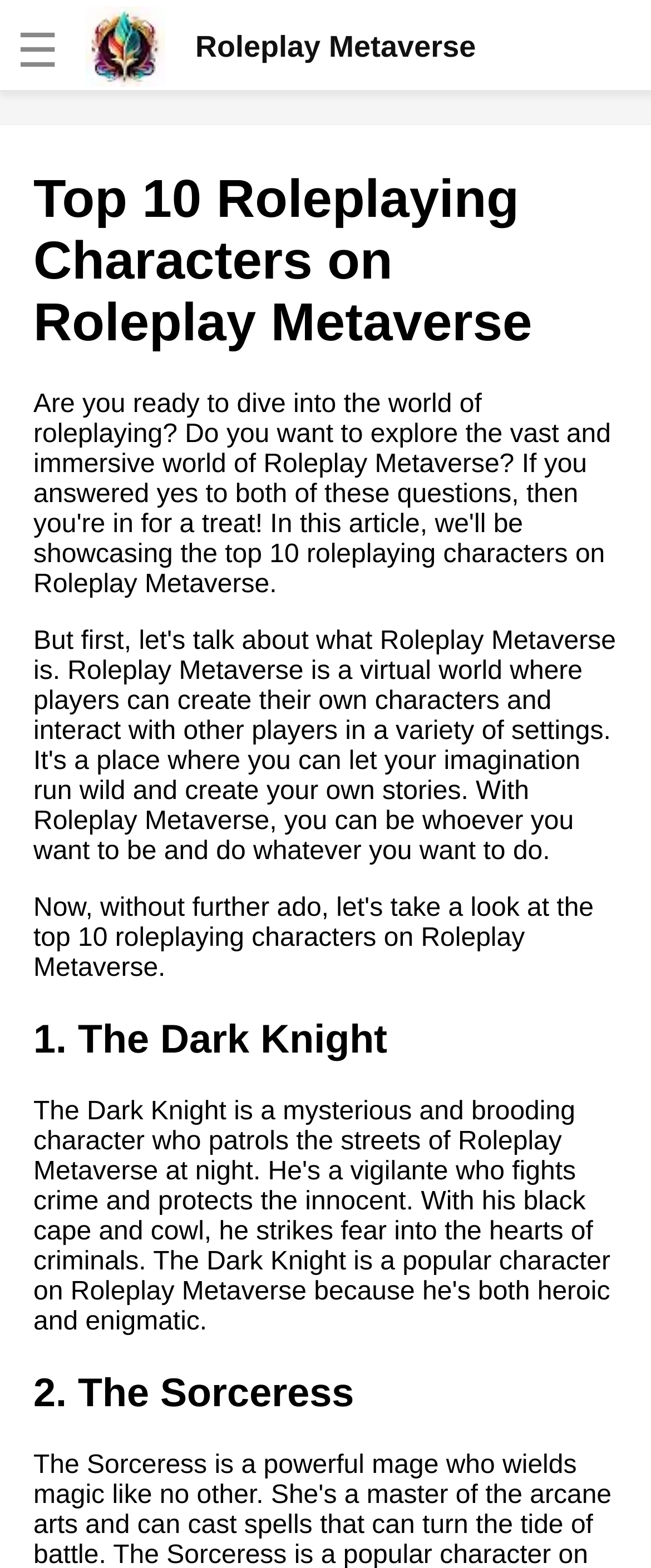With reference to the image, please provide a detailed answer to the following question: What is the theme of the webpage?

I analyzed the content of the webpage, including the links and headings, and determined that the theme of the webpage is roleplaying games, specifically in the context of the metaverse.